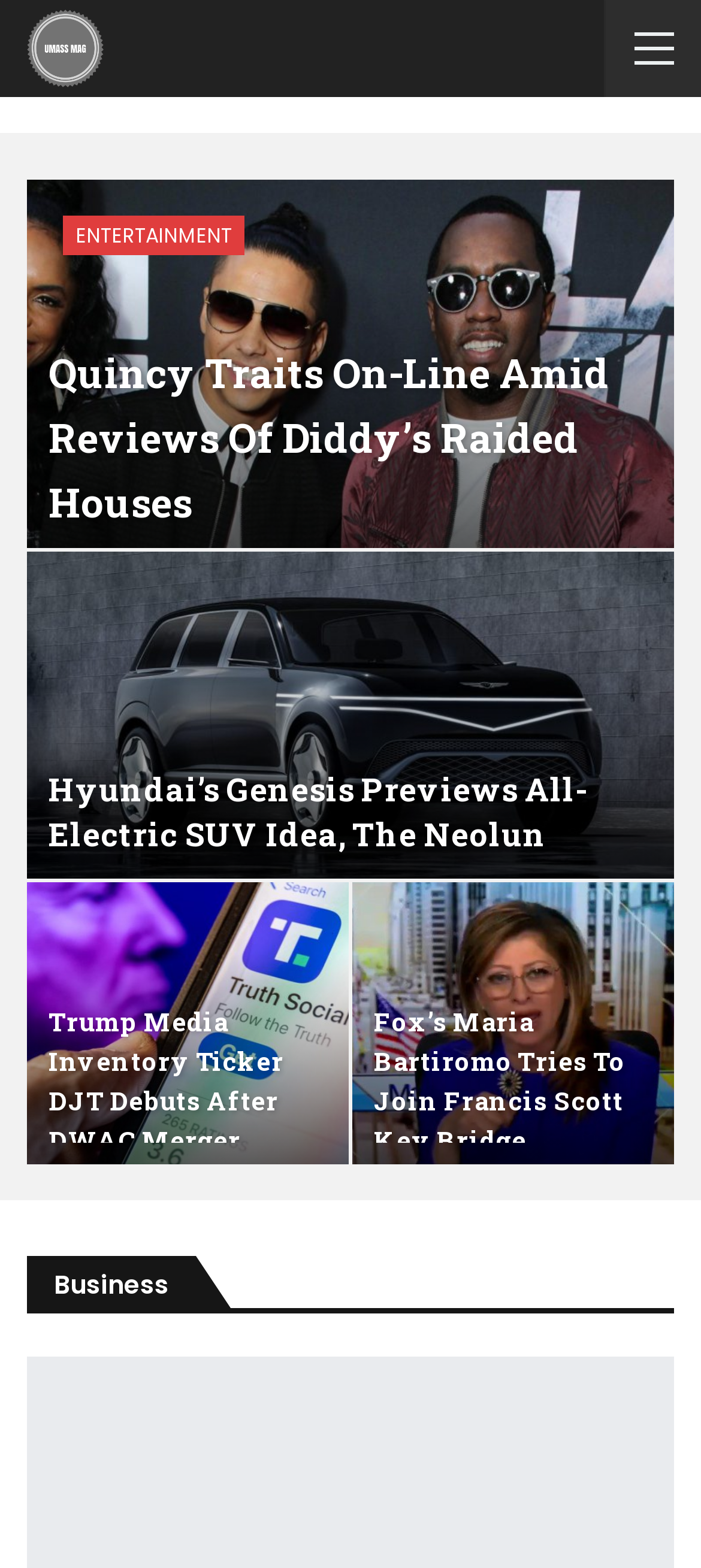What is the topic of the first article?
Using the information from the image, provide a comprehensive answer to the question.

I looked at the first article element [246] and found a heading element [443] with the text 'Quincy Traits On-Line Amid Reviews Of Diddy’s Raided Houses'. This suggests that the topic of the first article is related to Quincy Traits.